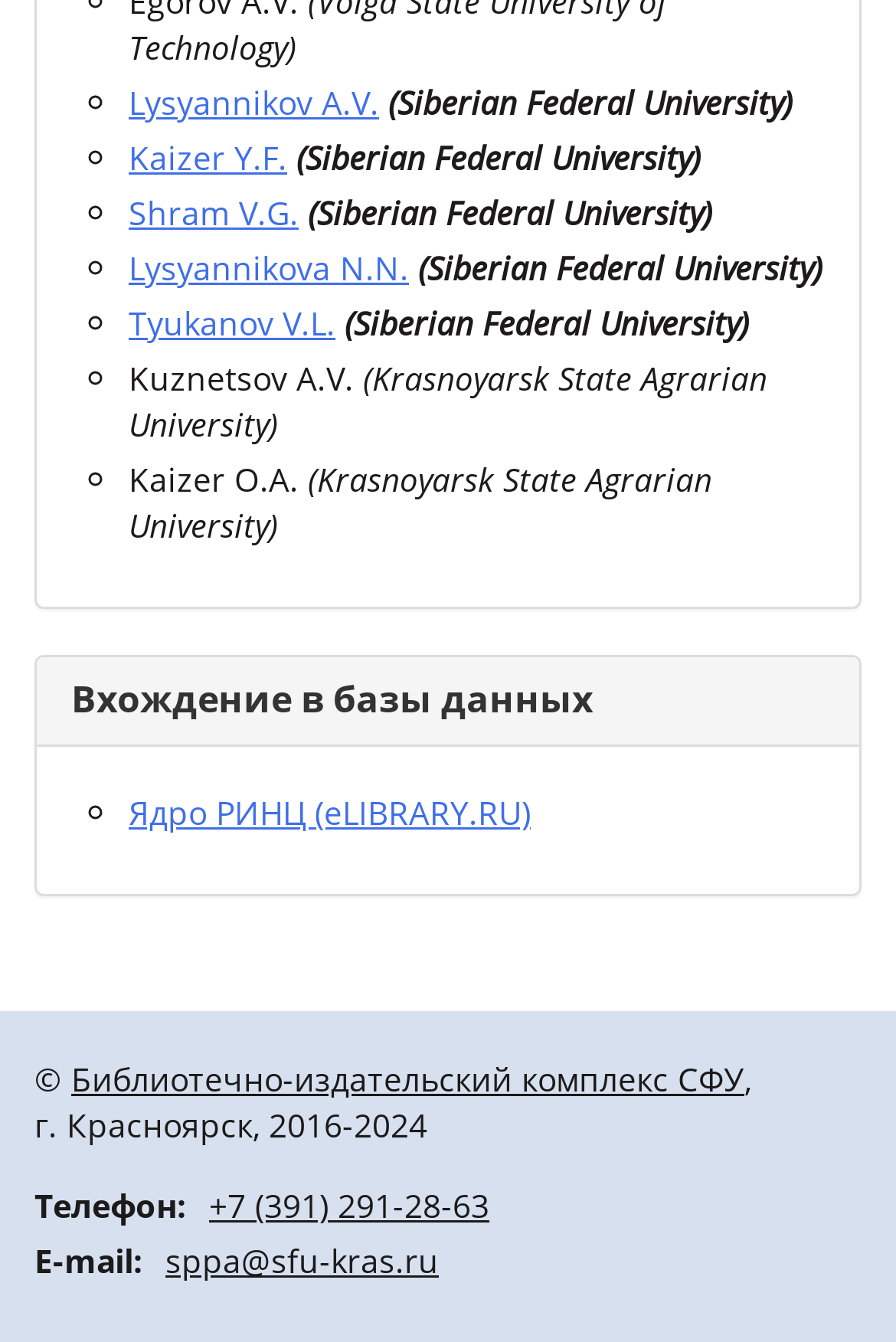Determine the bounding box coordinates of the clickable element necessary to fulfill the instruction: "Call +7 (391) 291-28-63". Provide the coordinates as four float numbers within the 0 to 1 range, i.e., [left, top, right, bottom].

[0.233, 0.882, 0.546, 0.914]